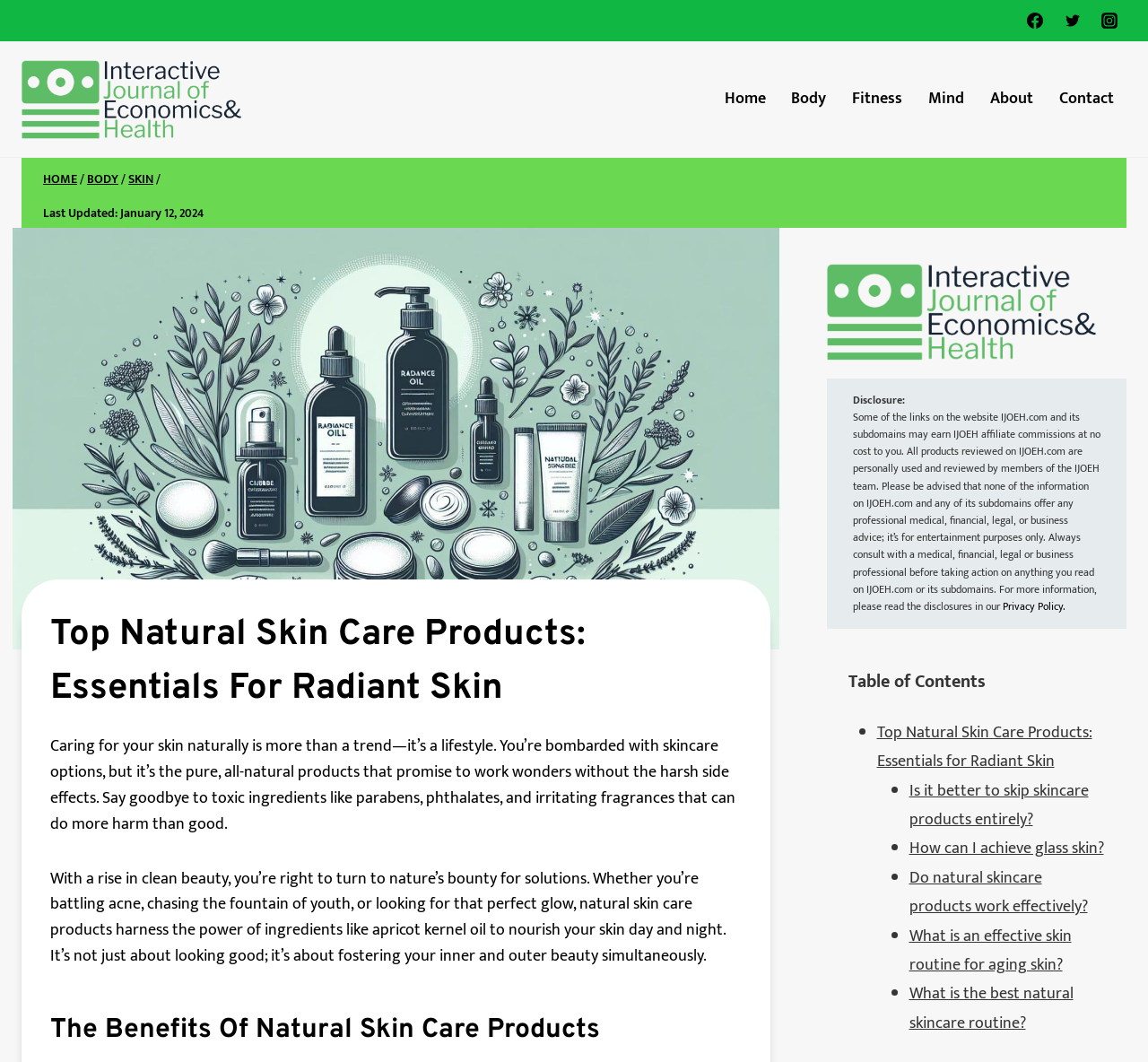Find the bounding box coordinates of the area that needs to be clicked in order to achieve the following instruction: "Navigate to Home page". The coordinates should be specified as four float numbers between 0 and 1, i.e., [left, top, right, bottom].

[0.62, 0.04, 0.678, 0.148]